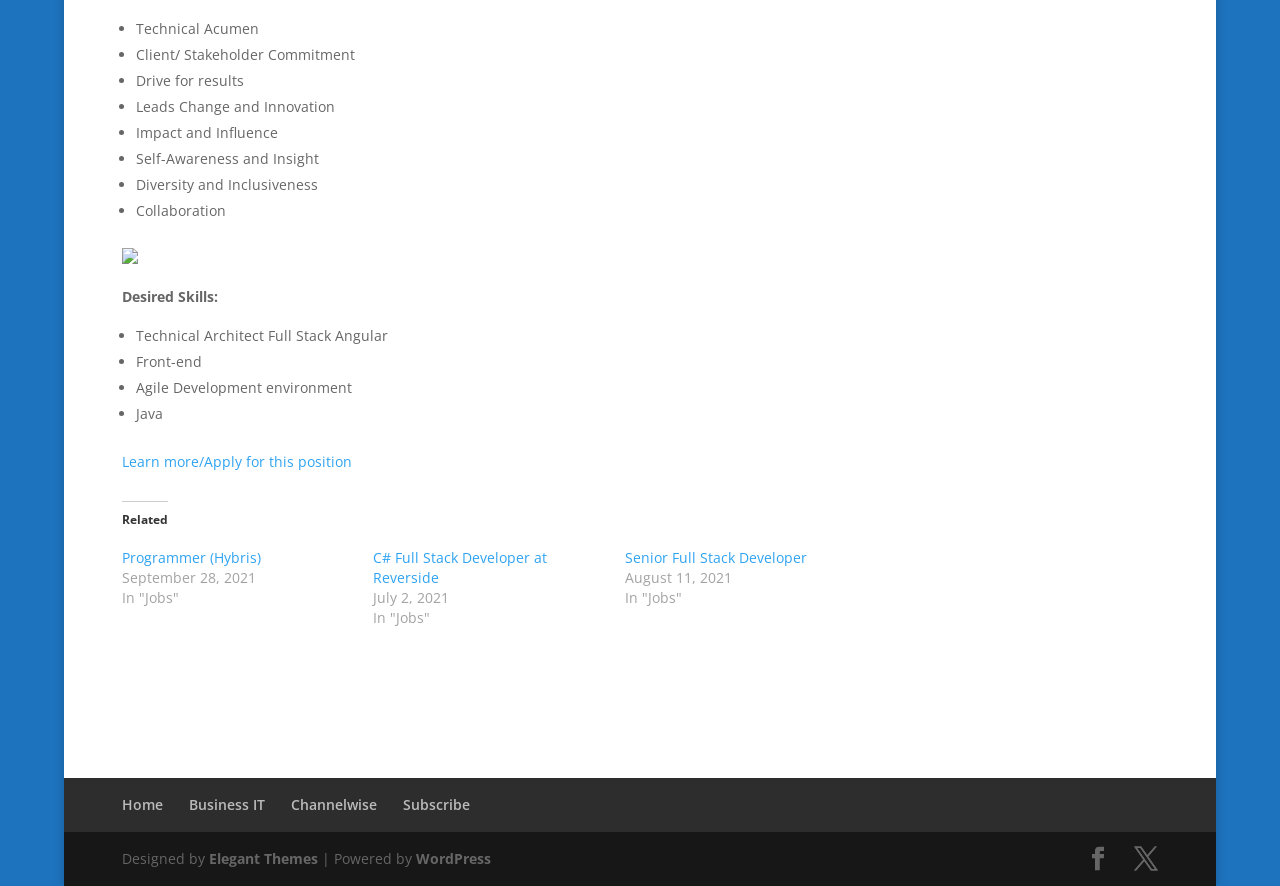What is the date of the 'Programmer (Hybris)' job posting?
Please answer the question with a detailed response using the information from the screenshot.

The date of the 'Programmer (Hybris)' job posting is September 28, 2021, which is indicated by the StaticText element with the text 'September 28, 2021'.